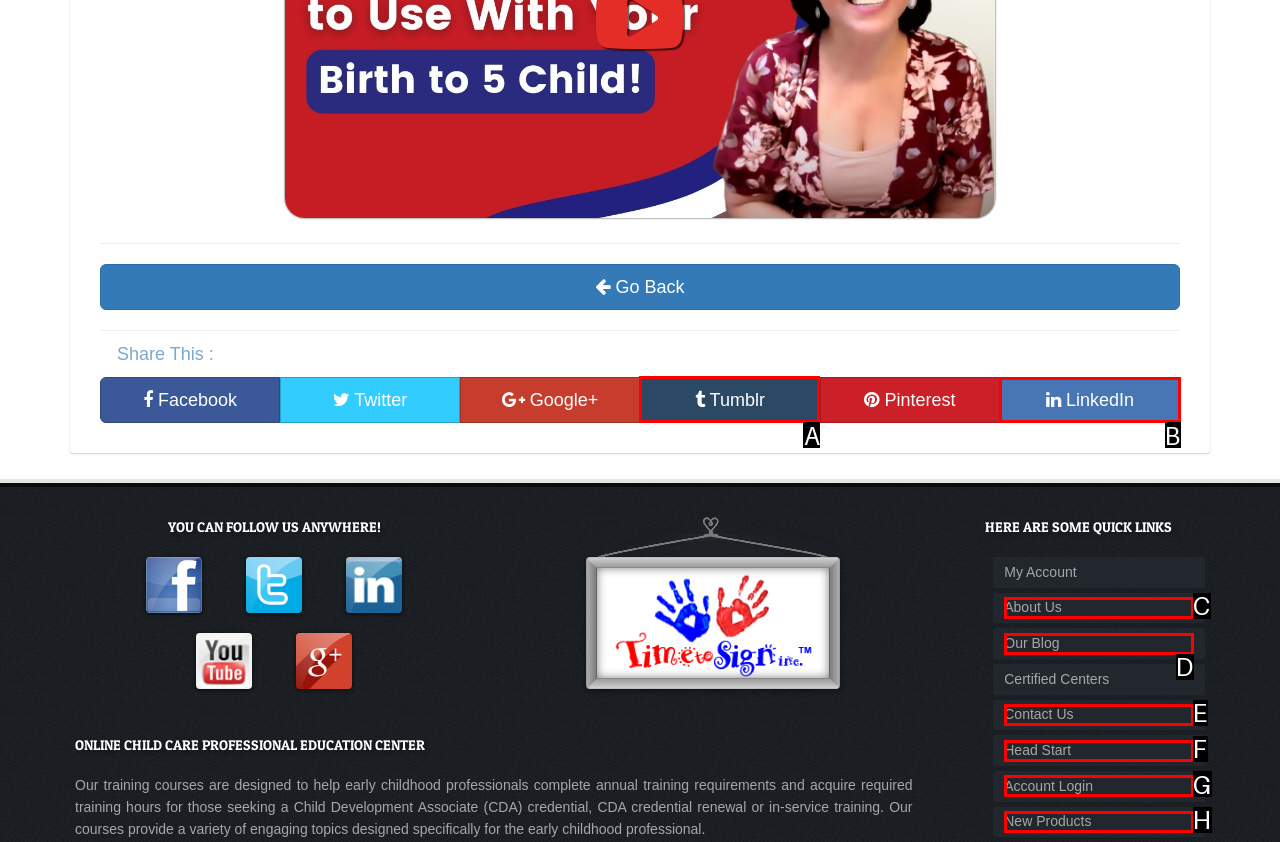Specify which UI element should be clicked to accomplish the task: Visit Time to Sign on LinkedIn. Answer with the letter of the correct choice.

B